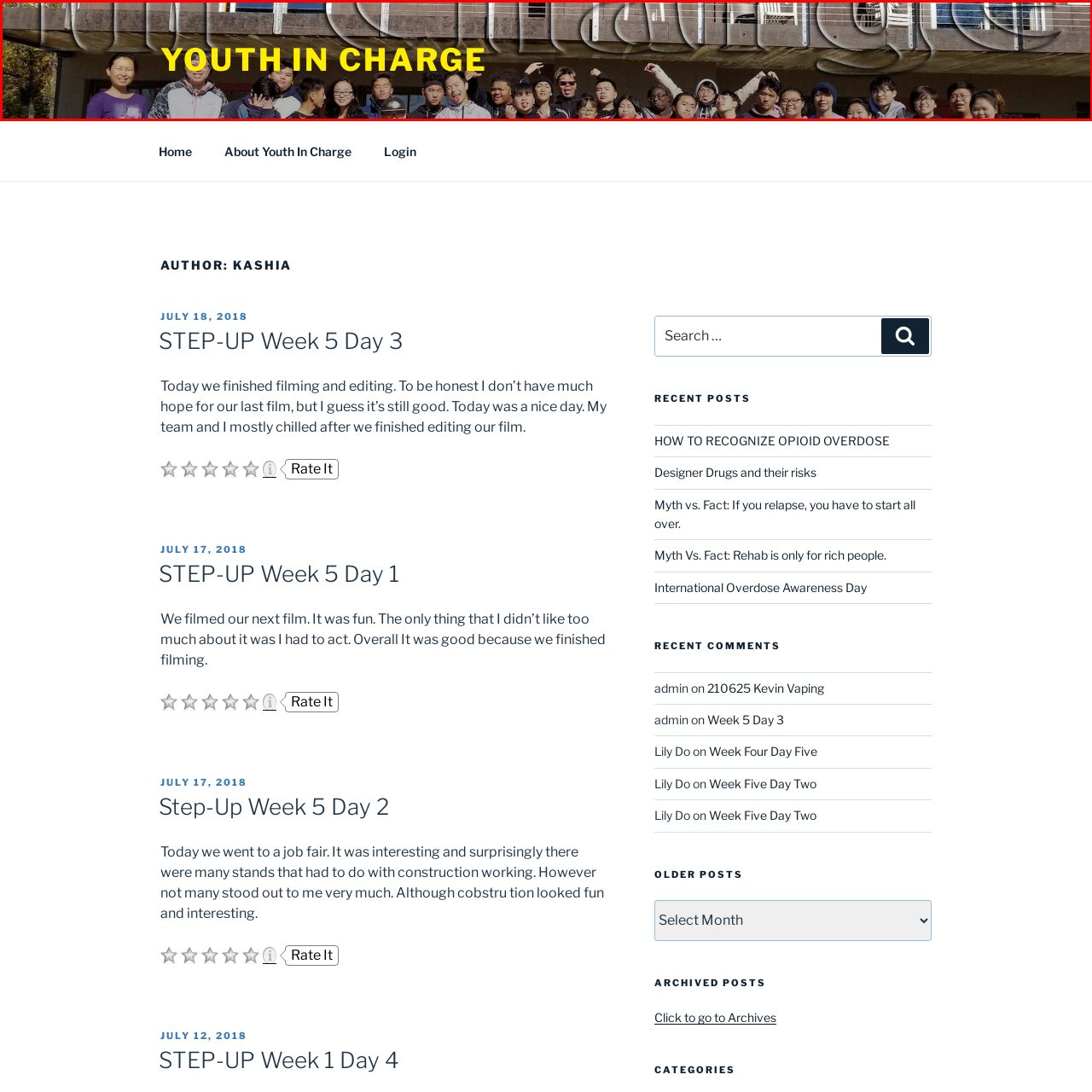What is the architectural structure in the backdrop?
Focus on the image enclosed by the red bounding box and elaborate on your answer to the question based on the visual details present.

The caption describes the backdrop as featuring a modern architectural structure, emphasizing a sense of community and empowerment, which suggests that the structure is modern in design.